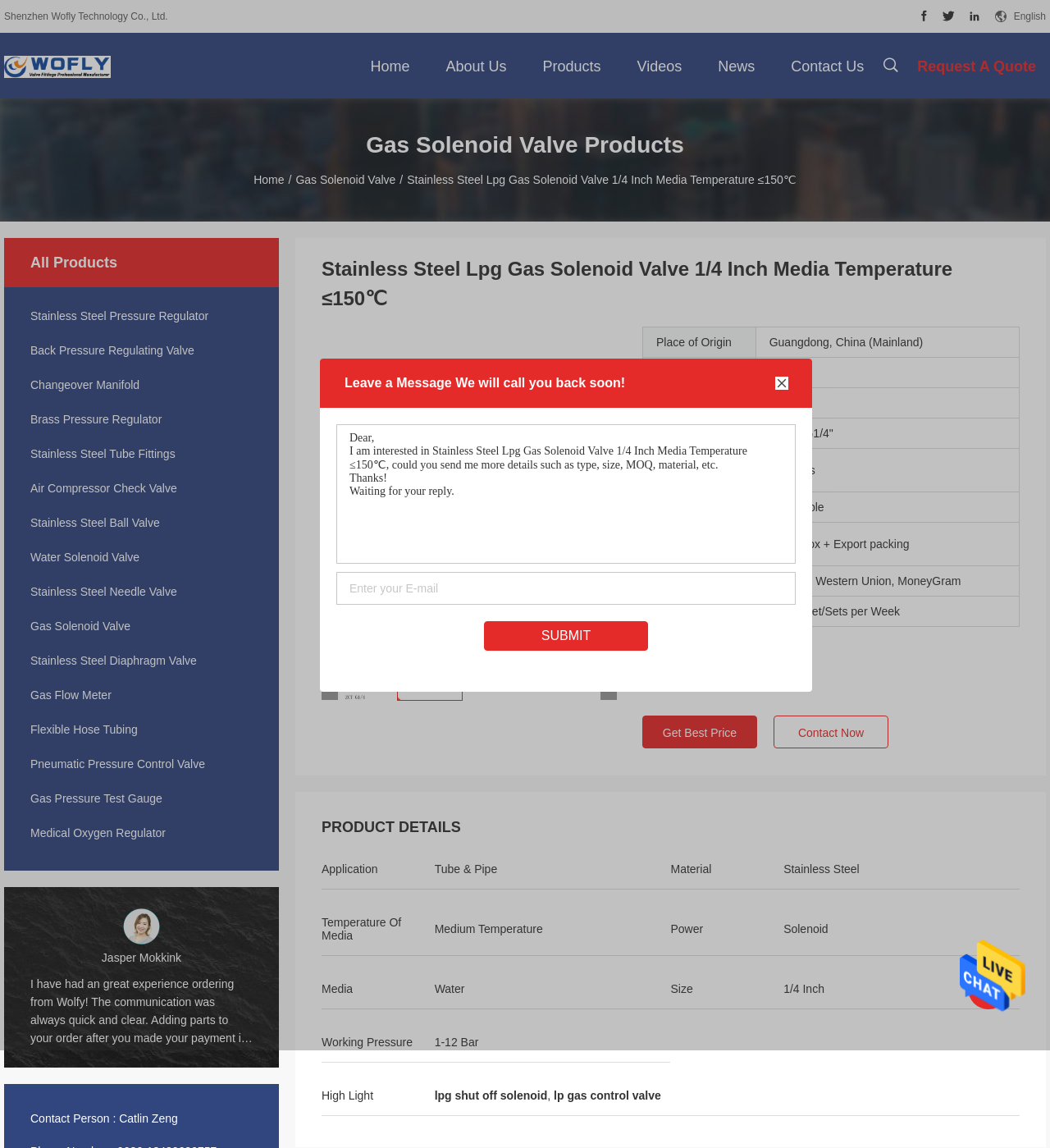Please determine the main heading text of this webpage.

Stainless Steel Lpg Gas Solenoid Valve 1/4 Inch Media Temperature ≤150℃